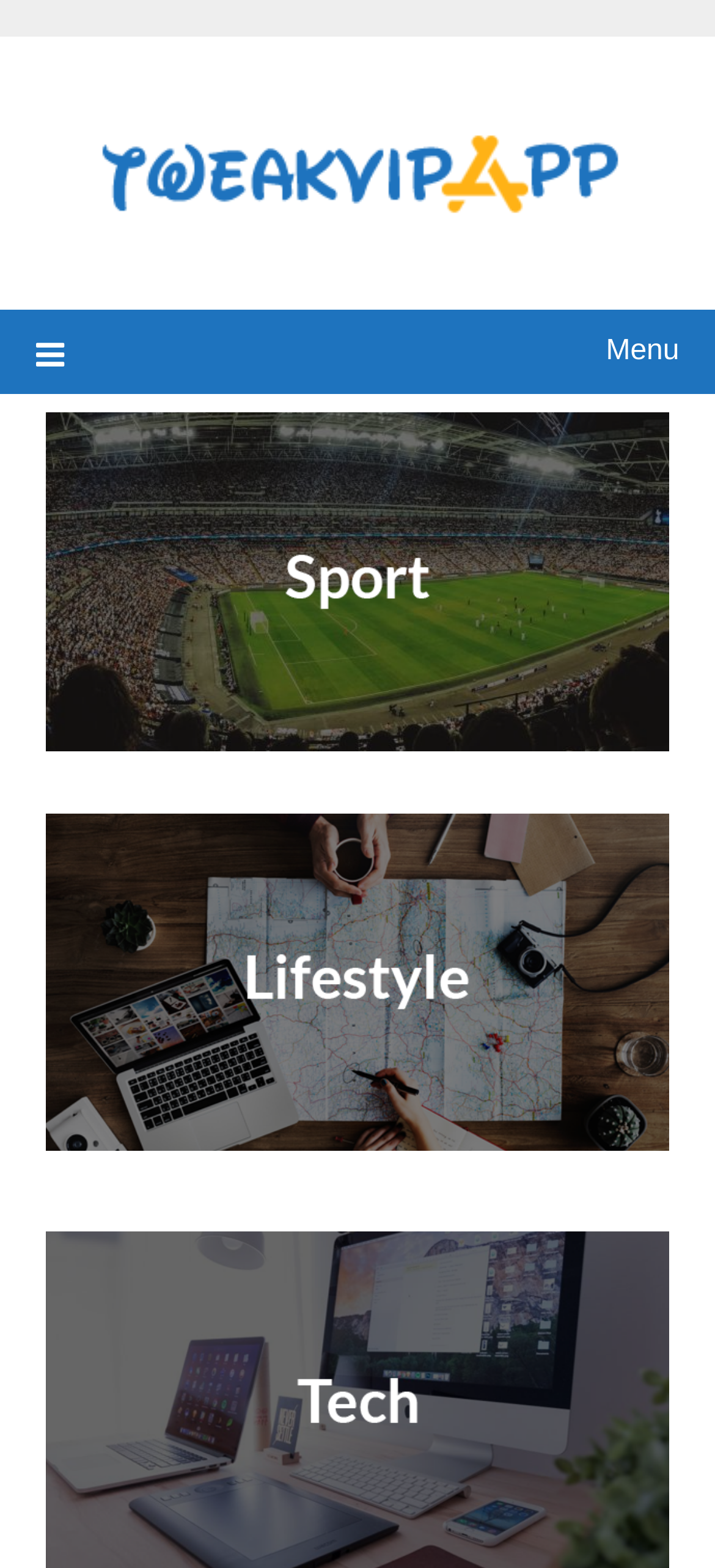Answer the following query with a single word or phrase:
Is the menu expanded?

No